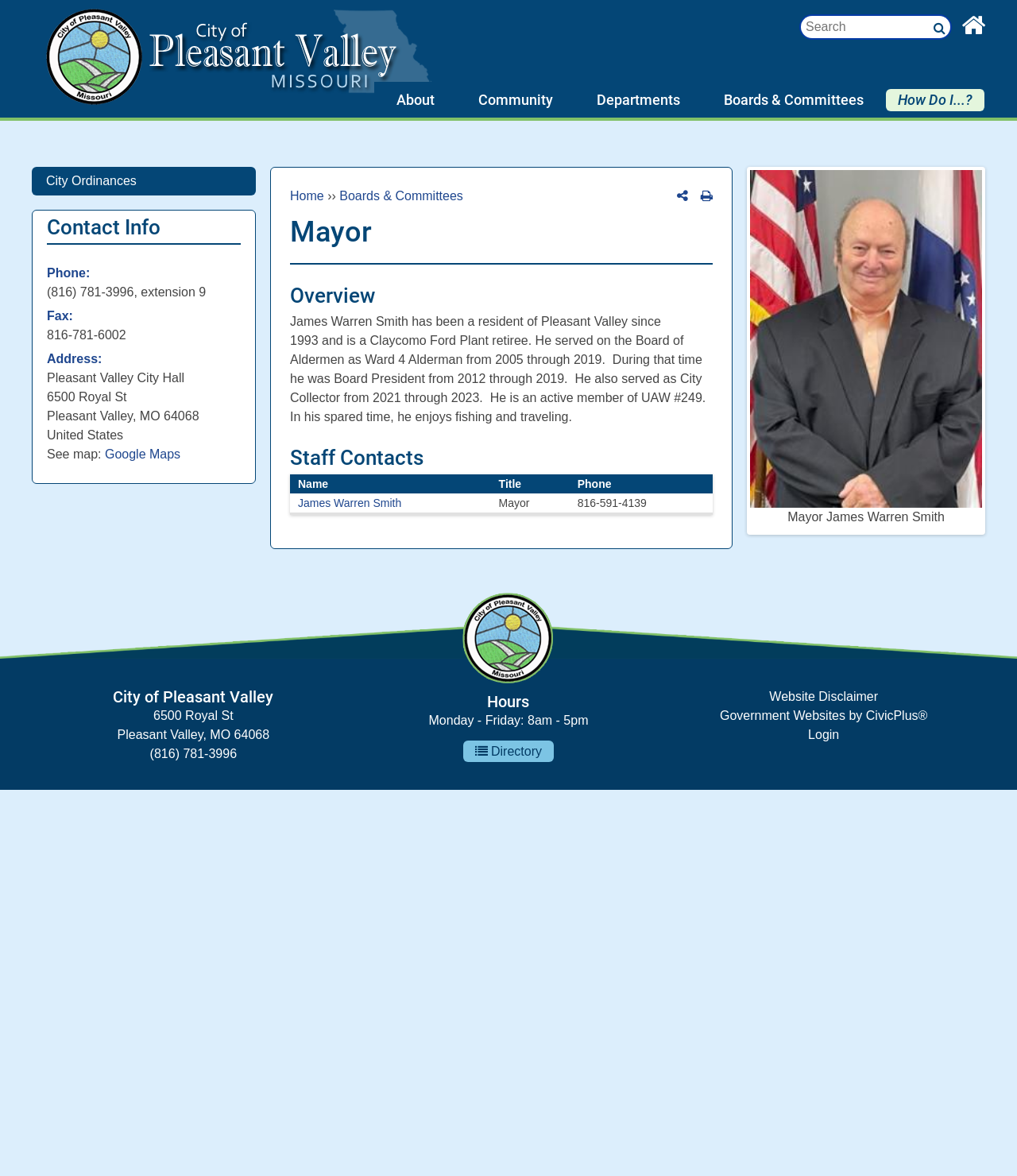Given the webpage screenshot, identify the bounding box of the UI element that matches this description: "How Do I...? »".

[0.871, 0.075, 0.969, 0.094]